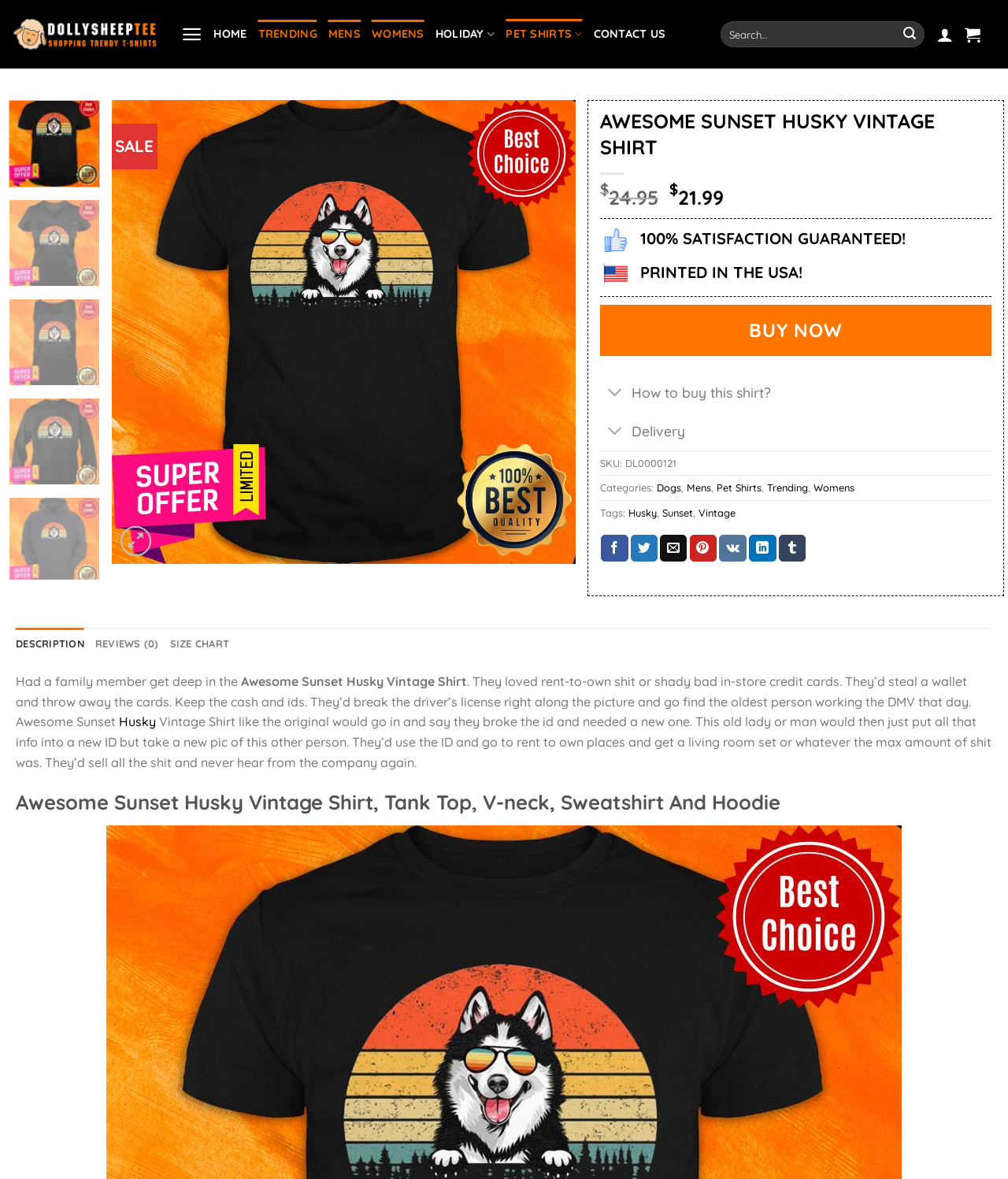Locate and provide the bounding box coordinates for the HTML element that matches this description: "aria-label="Menu"".

[0.18, 0.011, 0.201, 0.047]